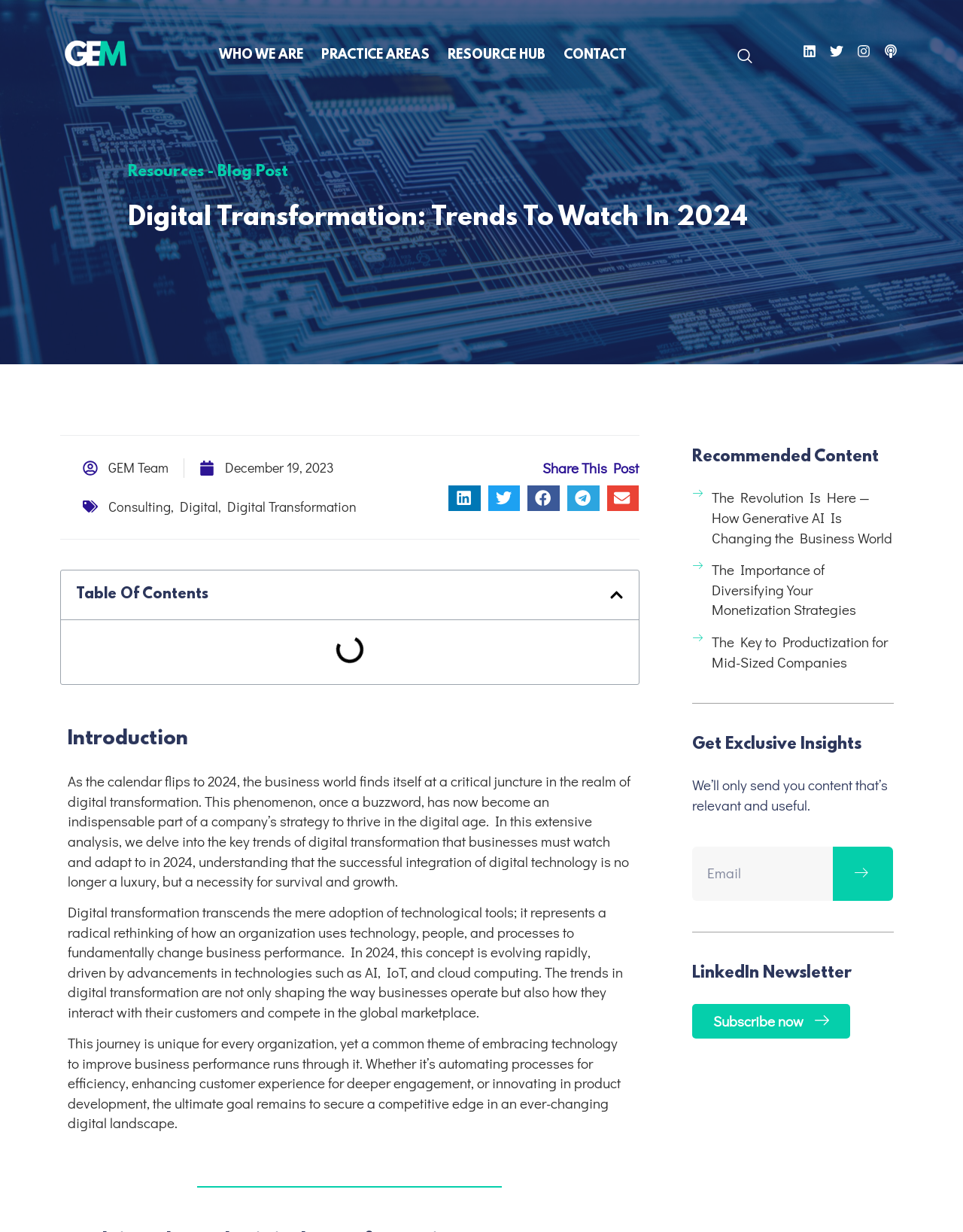Locate the bounding box coordinates of the area to click to fulfill this instruction: "Subscribe to the LinkedIn Newsletter". The bounding box should be presented as four float numbers between 0 and 1, in the order [left, top, right, bottom].

[0.718, 0.815, 0.882, 0.843]